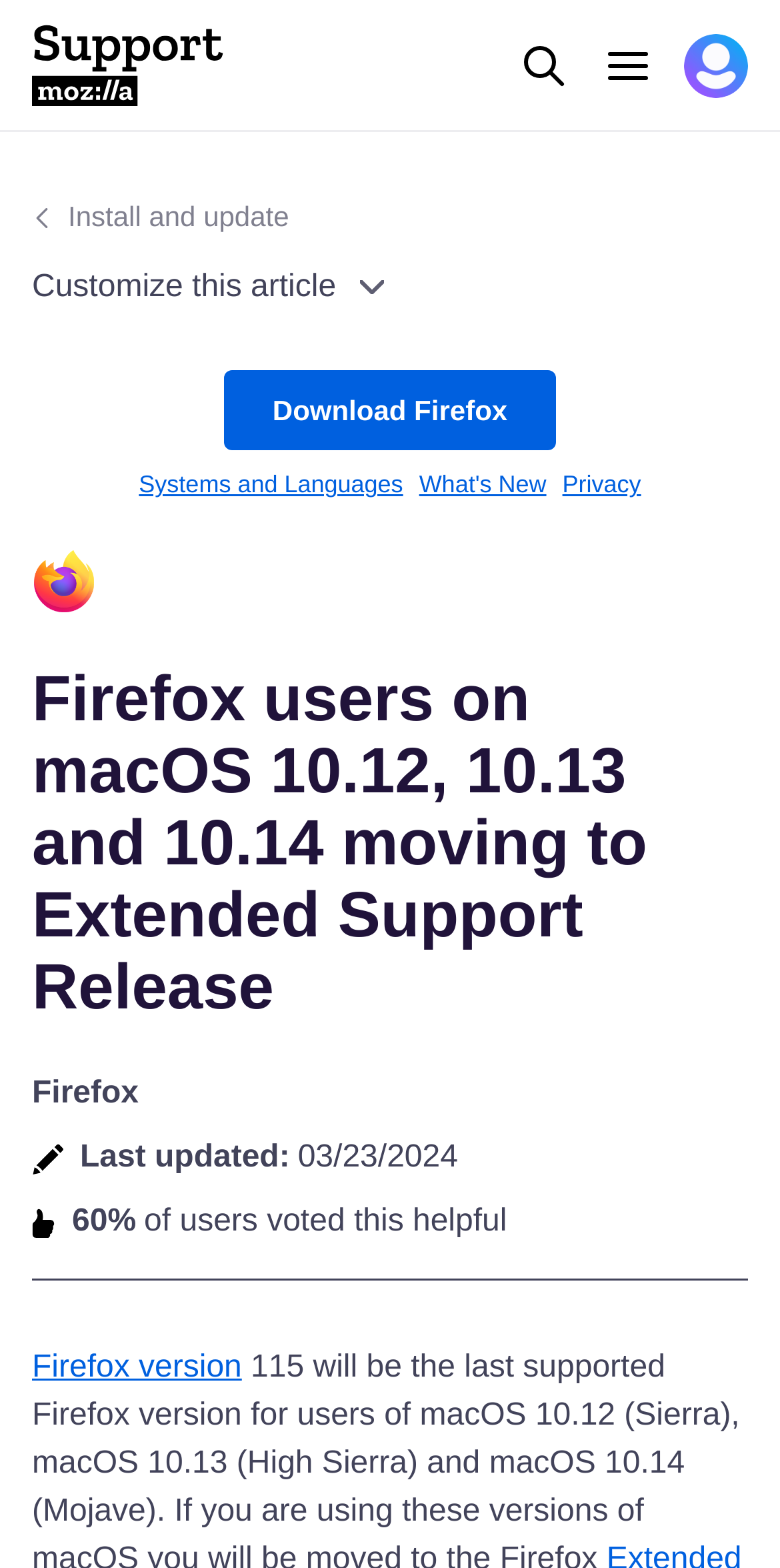Please identify the bounding box coordinates of the region to click in order to complete the task: "Click the Search button". The coordinates must be four float numbers between 0 and 1, specified as [left, top, right, bottom].

[0.656, 0.021, 0.738, 0.062]